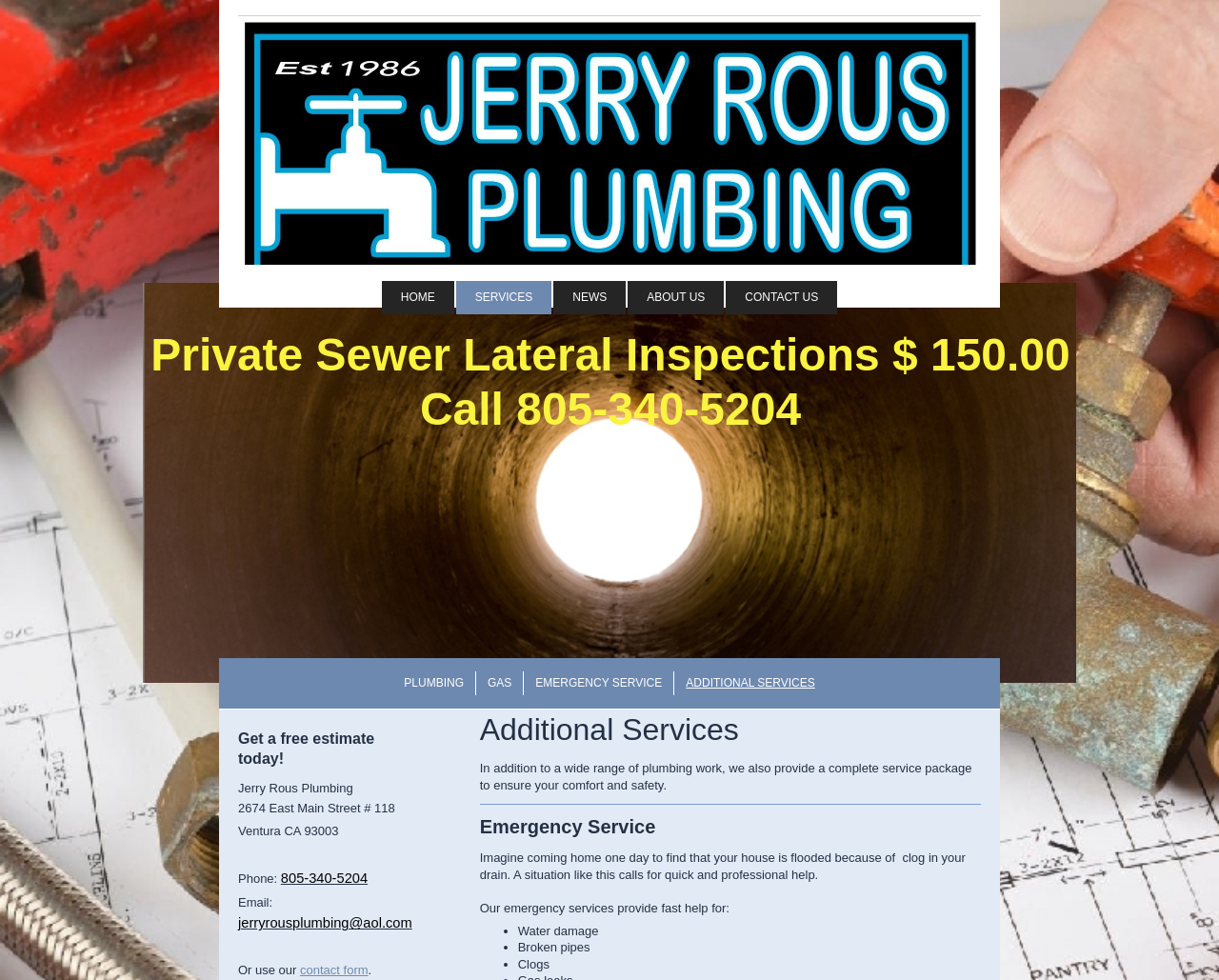Identify the bounding box coordinates of the clickable region required to complete the instruction: "Call the phone number". The coordinates should be given as four float numbers within the range of 0 and 1, i.e., [left, top, right, bottom].

[0.344, 0.392, 0.657, 0.443]